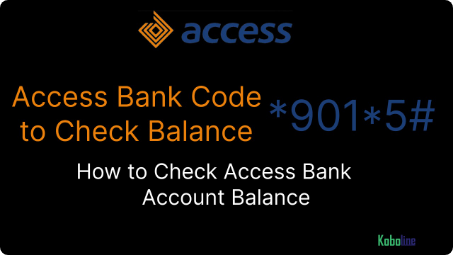Explain the scene depicted in the image, including all details.

The image prominently displays the Access Bank logo, accompanied by the text "Access Bank Code to Check Balance *901*5#." Below this, it provides instructions on "How to Check Access Bank Account Balance." The design features a striking color contrast with a dark background, making the text stand out clearly, with vibrant orange and white tones. This image serves as a guide for customers looking to manage their bank balances easily using USSD codes, promoting convenient banking access.